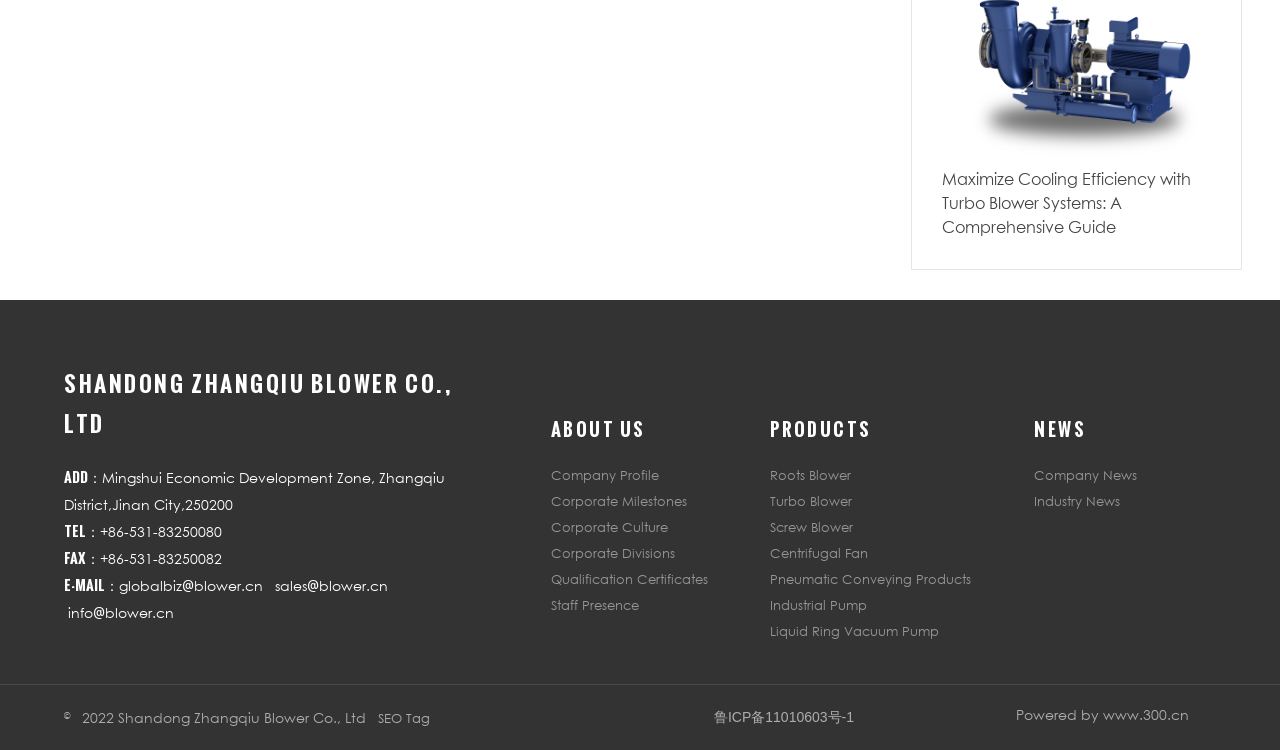Could you find the bounding box coordinates of the clickable area to complete this instruction: "Explore products"?

[0.602, 0.552, 0.8, 0.596]